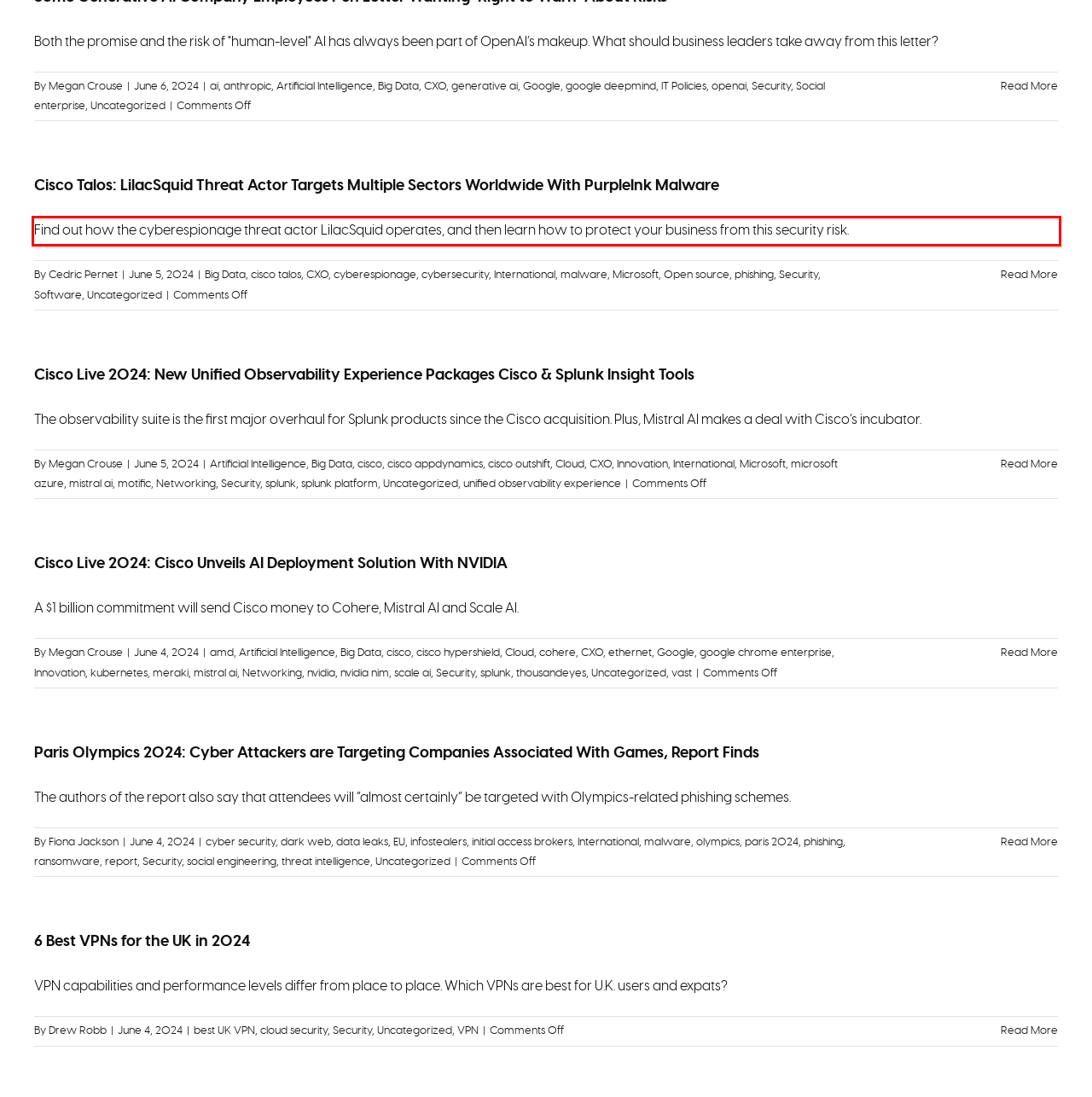Analyze the screenshot of the webpage and extract the text from the UI element that is inside the red bounding box.

Find out how the cyberespionage threat actor LilacSquid operates, and then learn how to protect your business from this security risk.